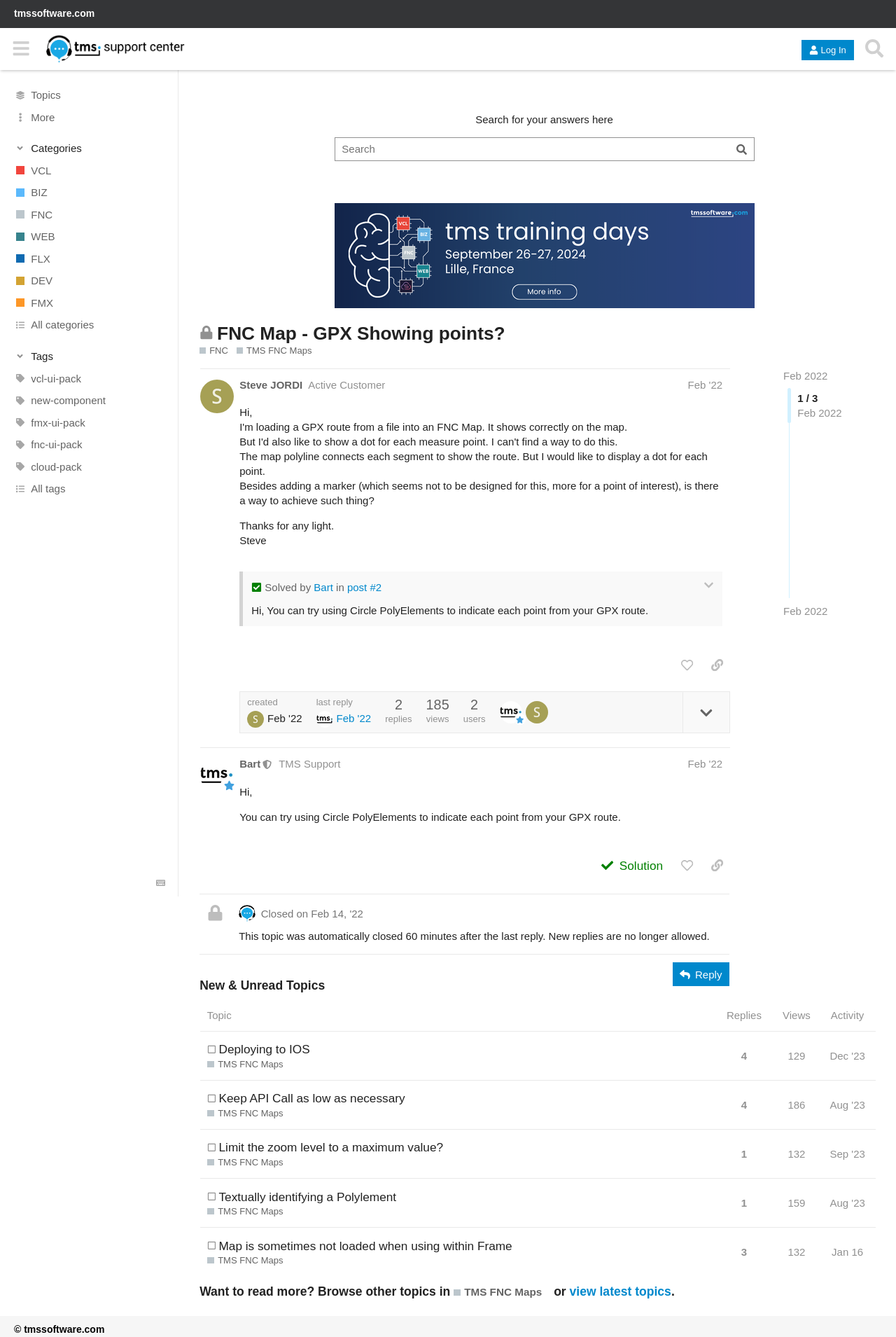Summarize the contents and layout of the webpage in detail.

This webpage appears to be a support center or forum page, specifically a topic page about FNC Map and GPX routes. At the top, there is a header section with a logo, a link to the TMS Support Center, and a login button. Below the header, there is a main content area with a sidebar on the left and a search bar at the top.

The sidebar has several sections, including categories, tags, and a search button. Each category and tag has an associated image. There are also links to various topics, such as VCL, BIZ, FNC, and WEB, with corresponding images.

The main content area has a search bar with a placeholder text "Search for your answers here" and a button to open advanced search. Below the search bar, there is a topic title "FNC Map - GPX Showing points?" with a closed topic indicator, indicating that the topic is no longer accepting new replies.

The topic content is divided into posts, with the first post being from Steve JORDI, an active customer. The post has a heading with the user's name and a timestamp, followed by the post content, which is a question about displaying dots for each point on a GPX route. The post also has a solved indicator and a link to the solution.

There are also other elements on the page, such as a pagination section at the bottom with links to other pages, and a button to expand or collapse a quote. Overall, the page has a clean and organized layout, with clear headings and concise text.